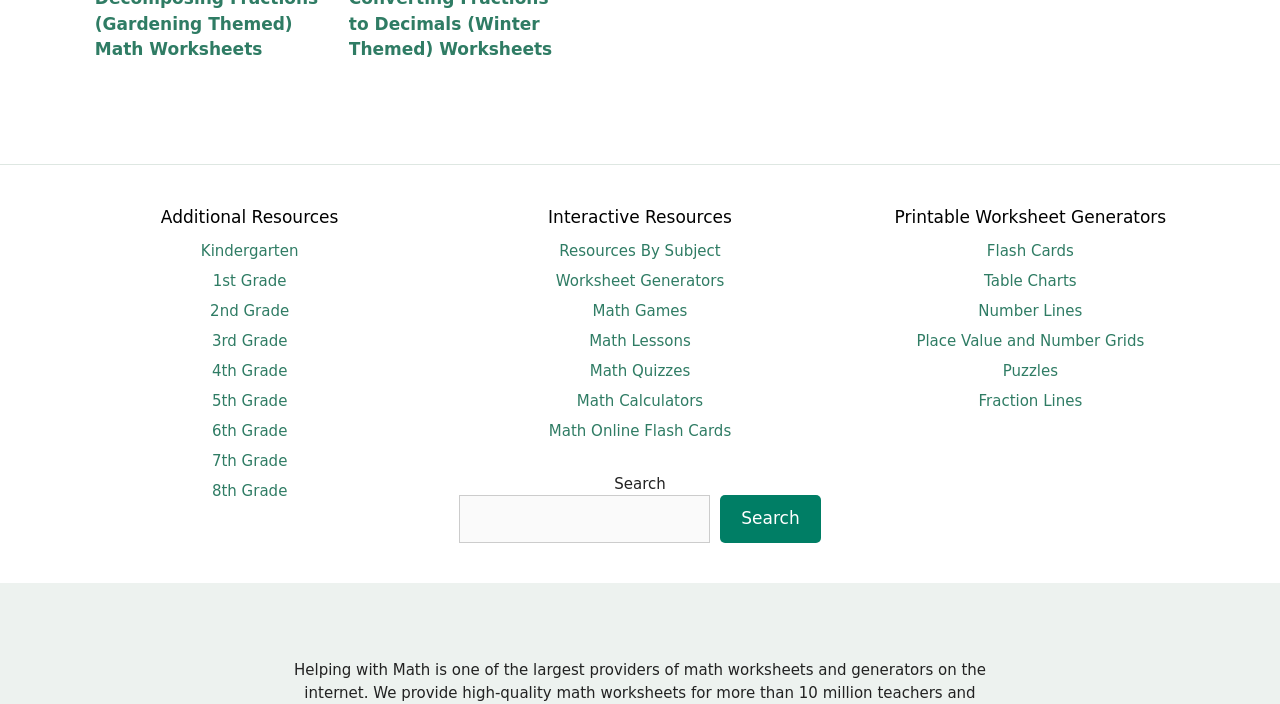What is the purpose of the search bar?
Give a thorough and detailed response to the question.

The search bar is located in the third section of the webpage and allows users to search for specific resources, making it easier to find relevant materials.